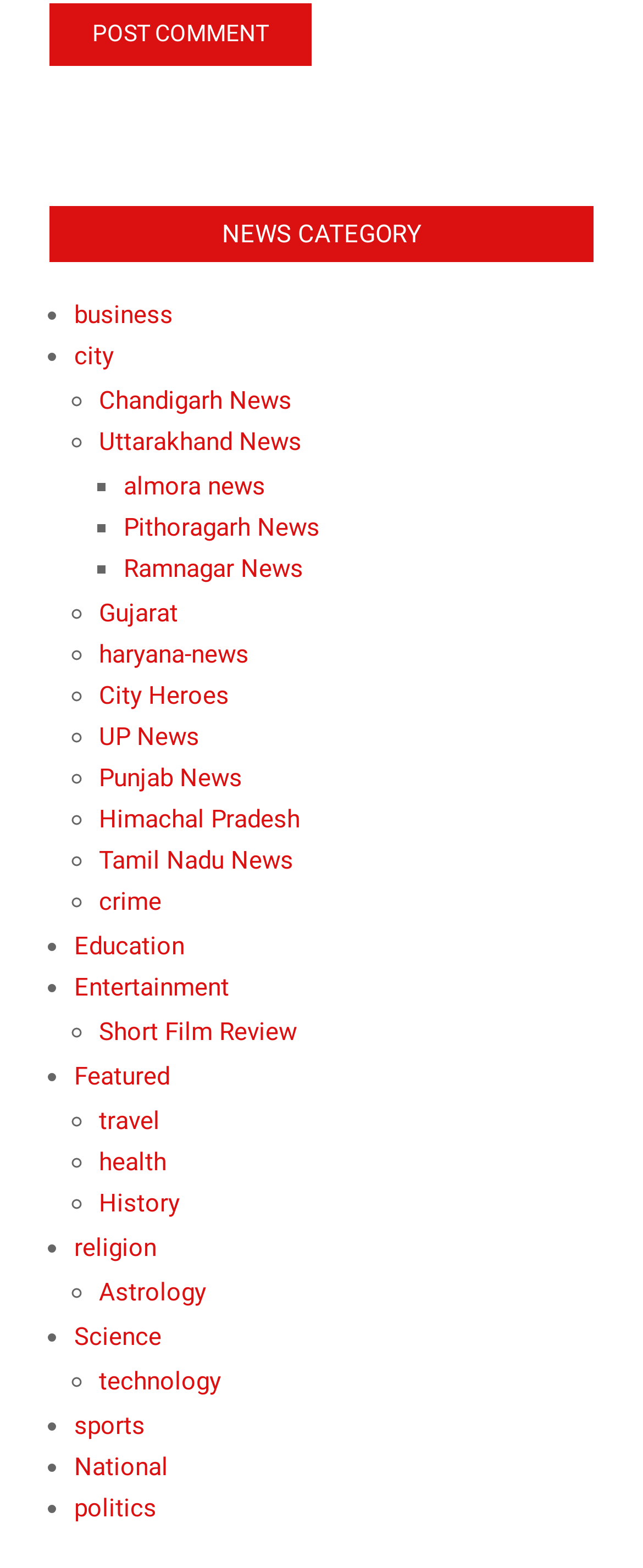Provide the bounding box coordinates of the area you need to click to execute the following instruction: "Read 'Chandigarh News'".

[0.154, 0.246, 0.454, 0.265]